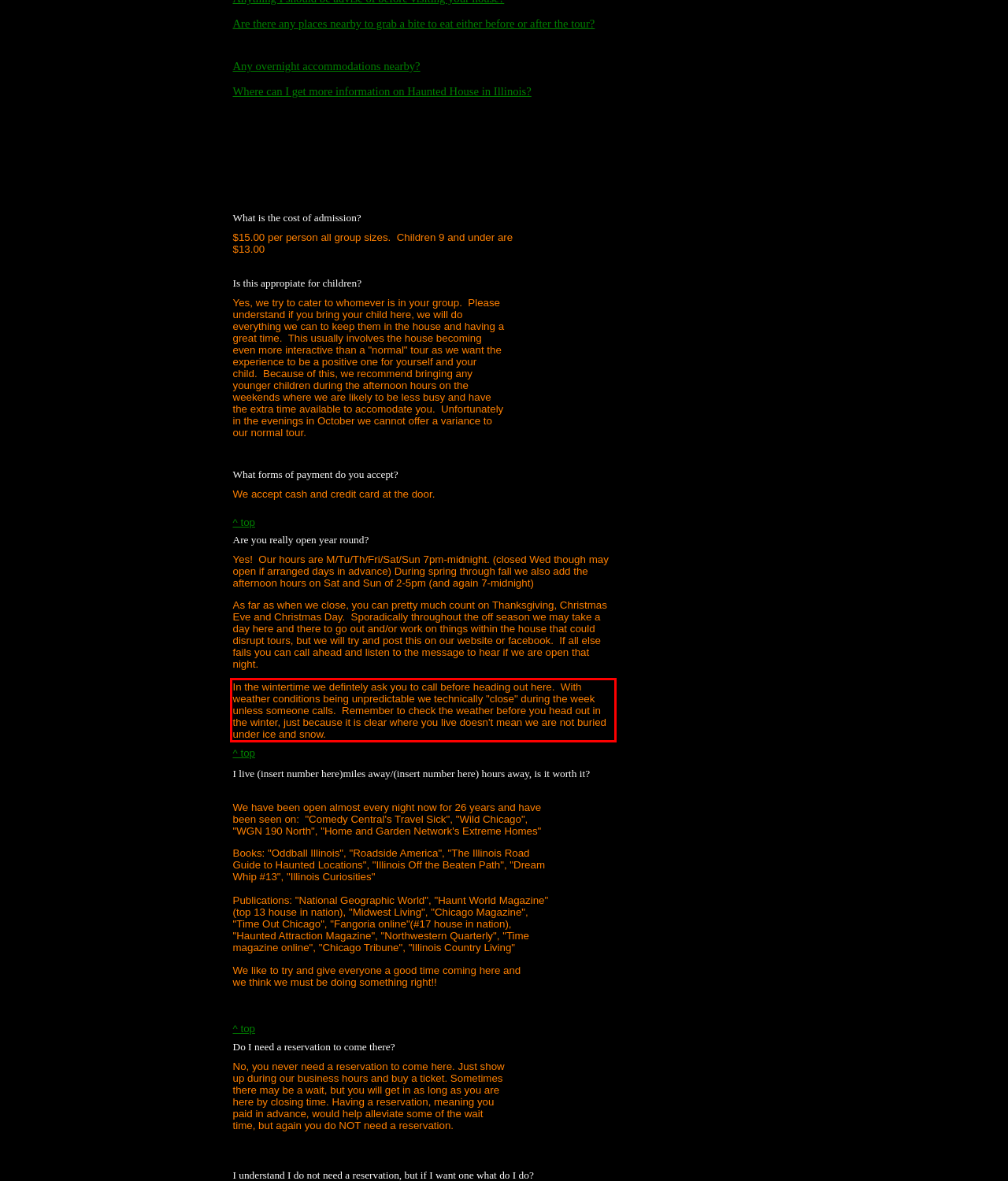View the screenshot of the webpage and identify the UI element surrounded by a red bounding box. Extract the text contained within this red bounding box.

In the wintertime we defintely ask you to call before heading out here. With weather conditions being unpredictable we technically "close" during the week unless someone calls. Remember to check the weather before you head out in the winter, just because it is clear where you live doesn't mean we are not buried under ice and snow.